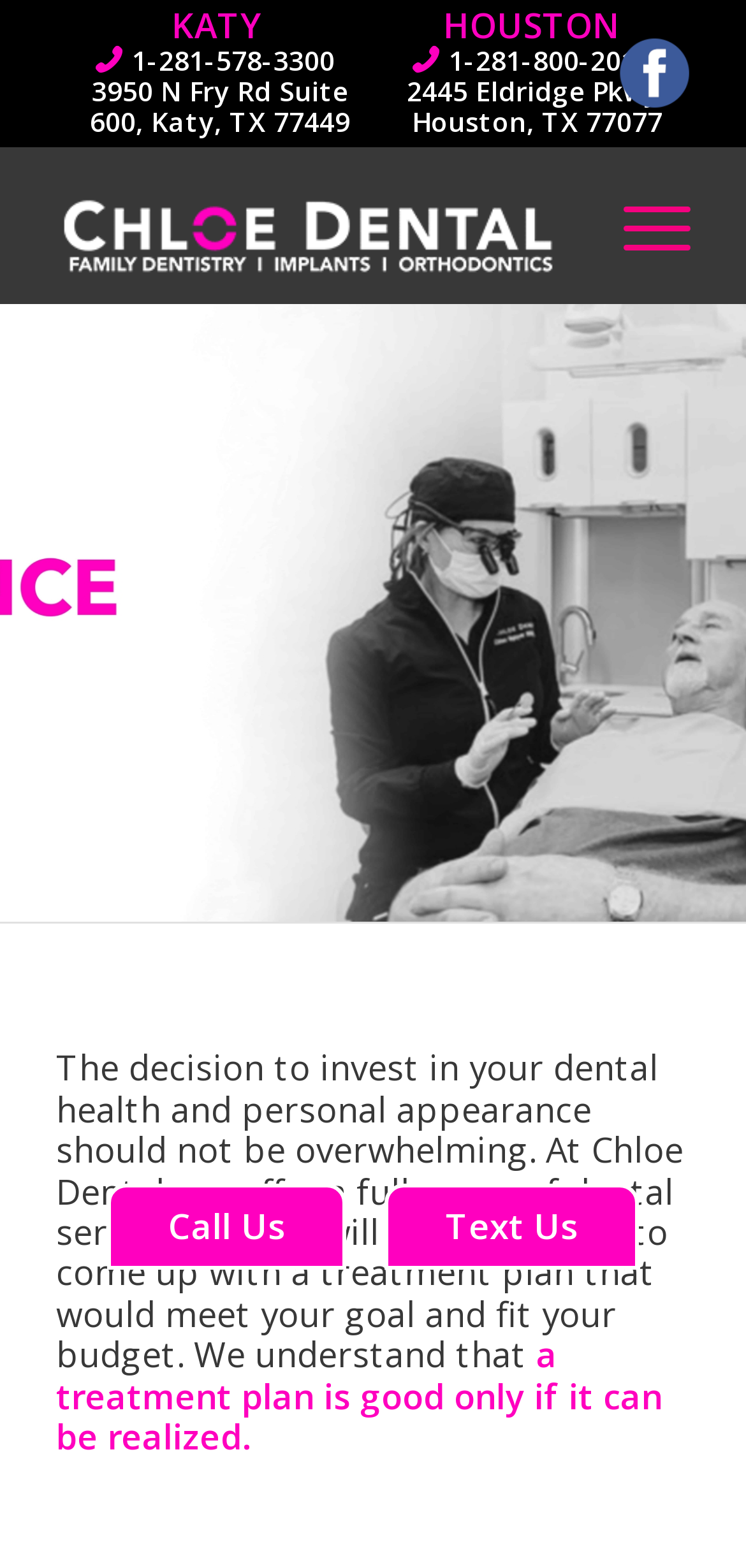What is the importance of a treatment plan?
From the screenshot, provide a brief answer in one word or phrase.

It must be realistic